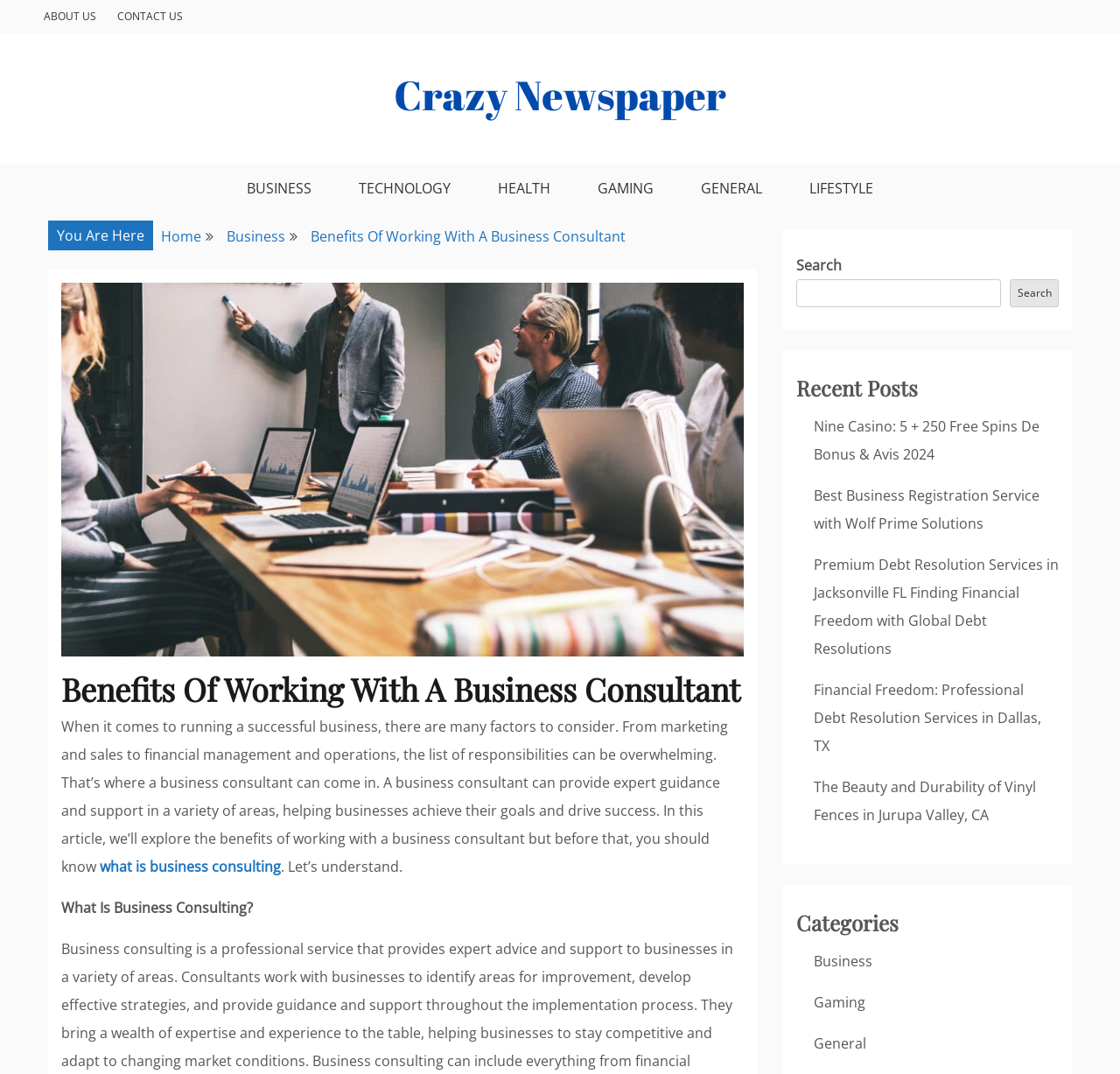Please predict the bounding box coordinates of the element's region where a click is necessary to complete the following instruction: "Search for something". The coordinates should be represented by four float numbers between 0 and 1, i.e., [left, top, right, bottom].

[0.711, 0.26, 0.894, 0.286]